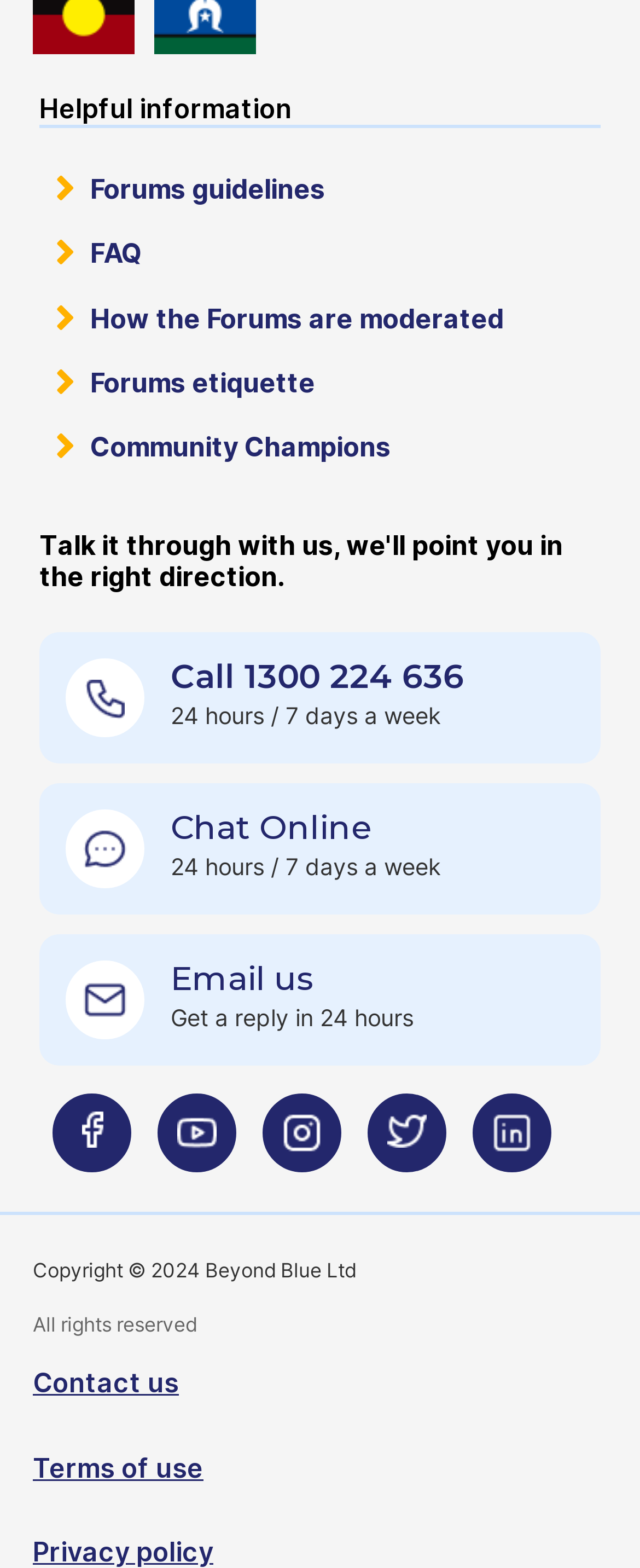Find the bounding box coordinates of the clickable area that will achieve the following instruction: "Call 1300 224 636".

[0.267, 0.419, 0.726, 0.444]